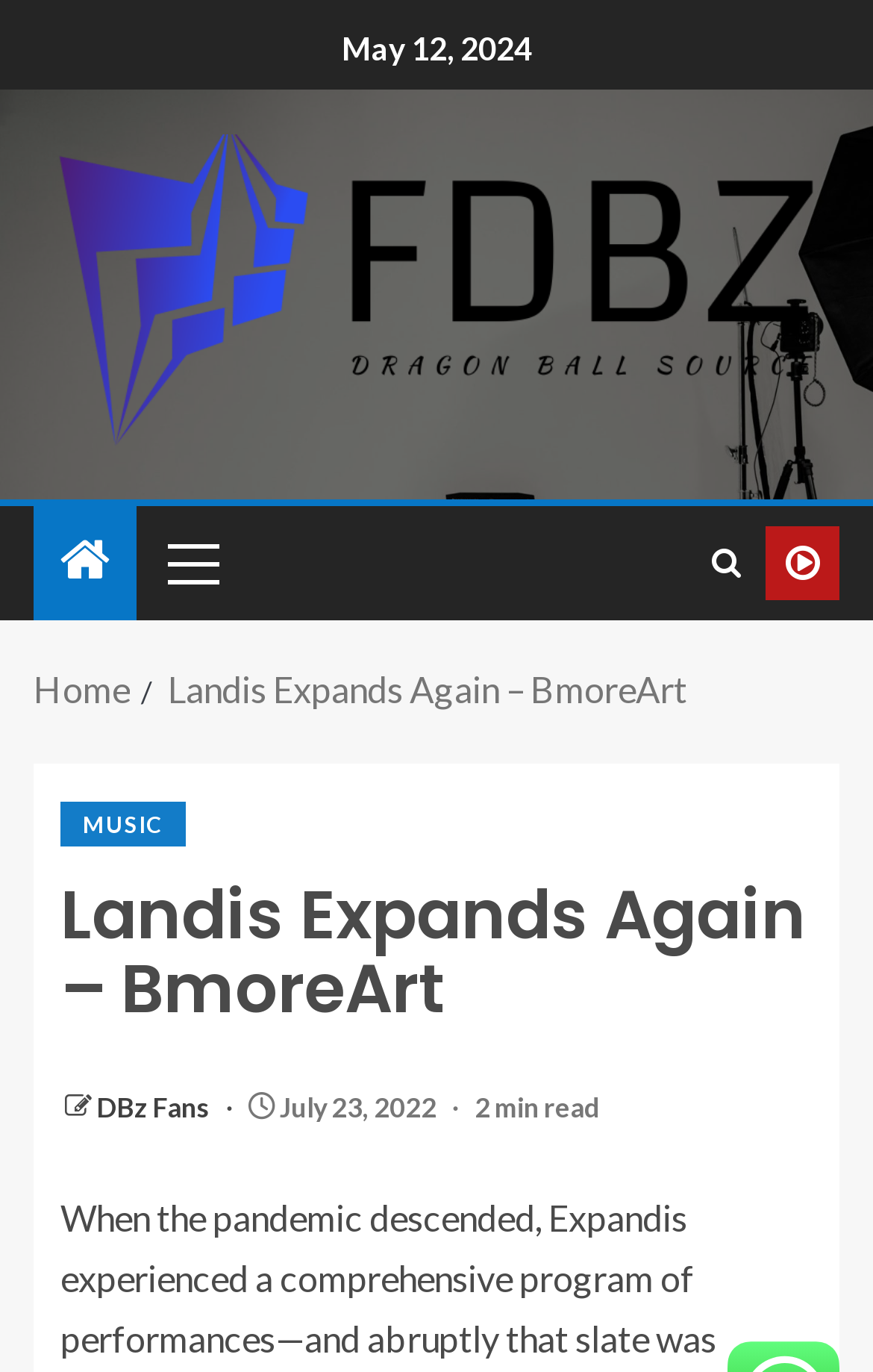Please determine and provide the text content of the webpage's heading.

Landis Expands Again – BmoreArt